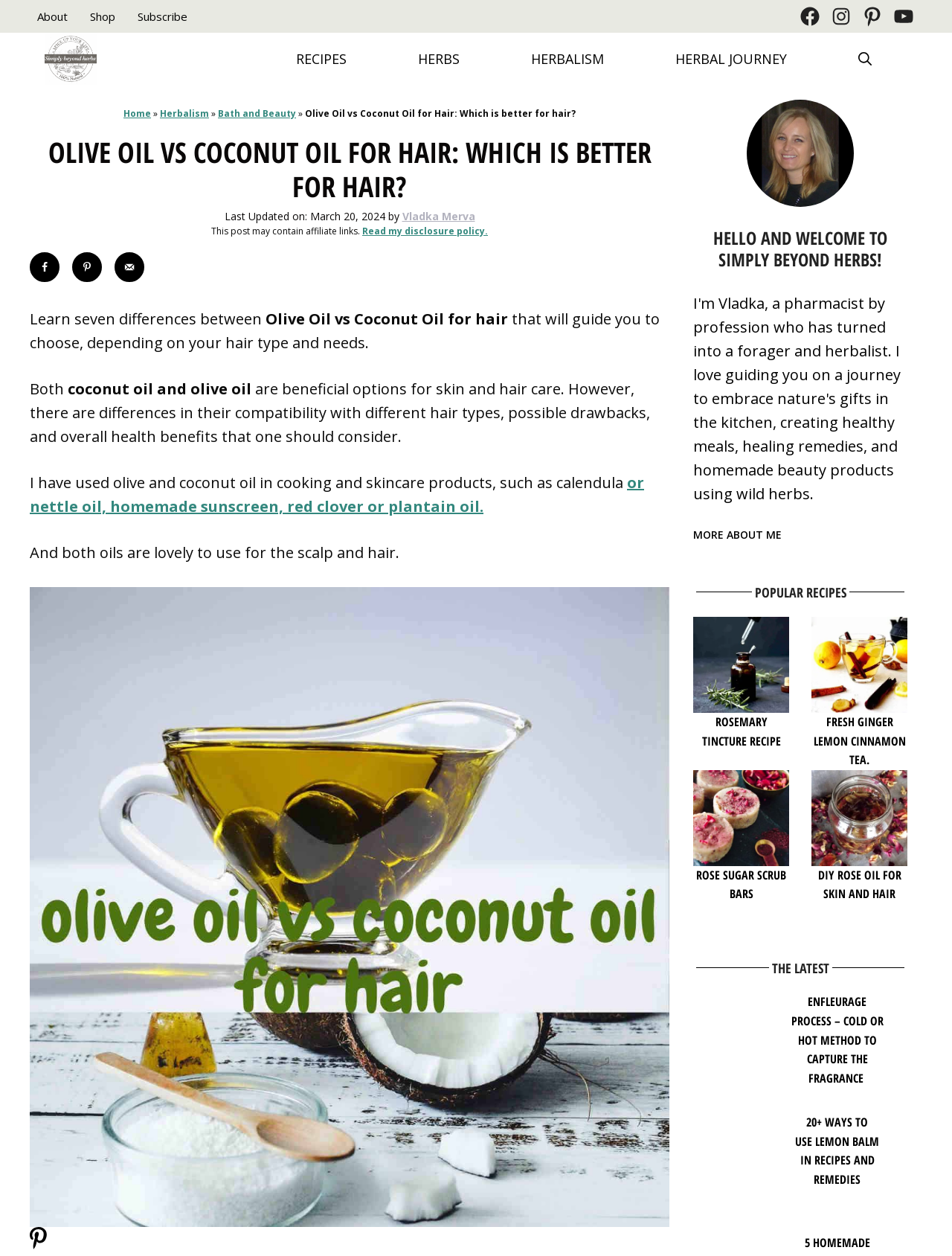Locate the bounding box coordinates of the segment that needs to be clicked to meet this instruction: "Learn how to make rosemary tincture".

[0.728, 0.52, 0.829, 0.536]